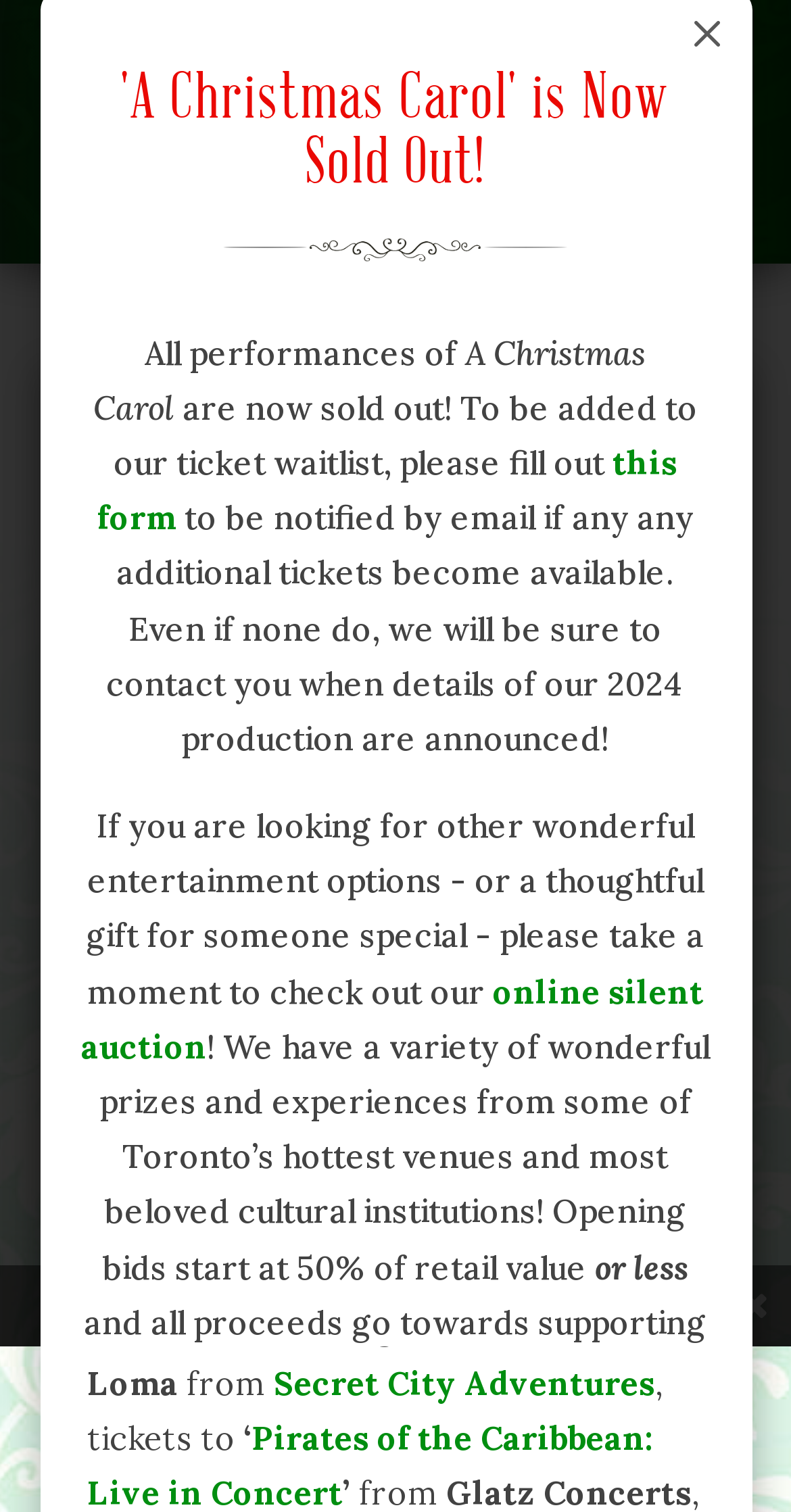Given the description: "this form", determine the bounding box coordinates of the UI element. The coordinates should be formatted as four float numbers between 0 and 1, [left, top, right, bottom].

[0.123, 0.292, 0.856, 0.356]